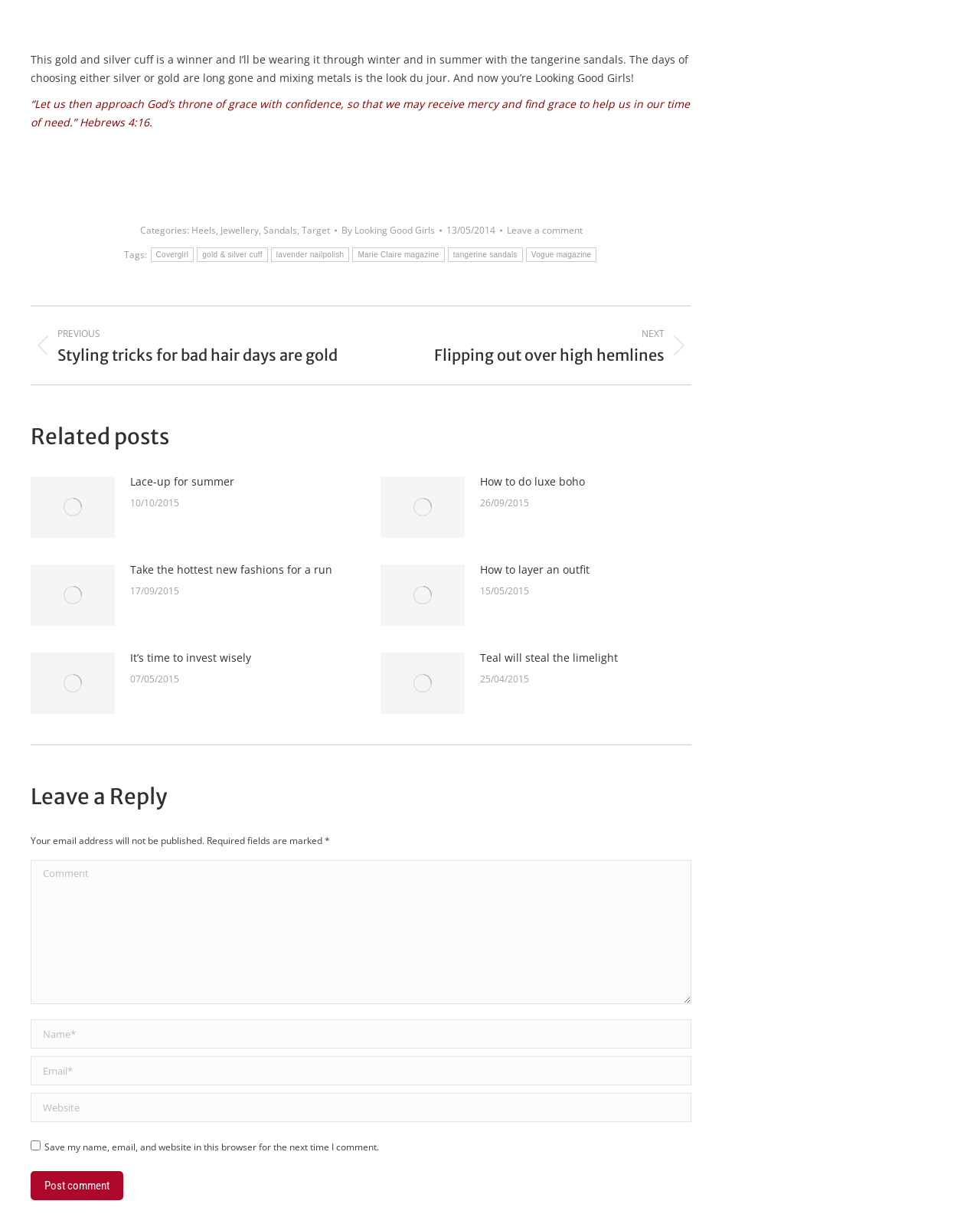Find the bounding box coordinates for the HTML element described in this sentence: "Marie Claire magazine". Provide the coordinates as four float numbers between 0 and 1, in the format [left, top, right, bottom].

[0.36, 0.202, 0.454, 0.214]